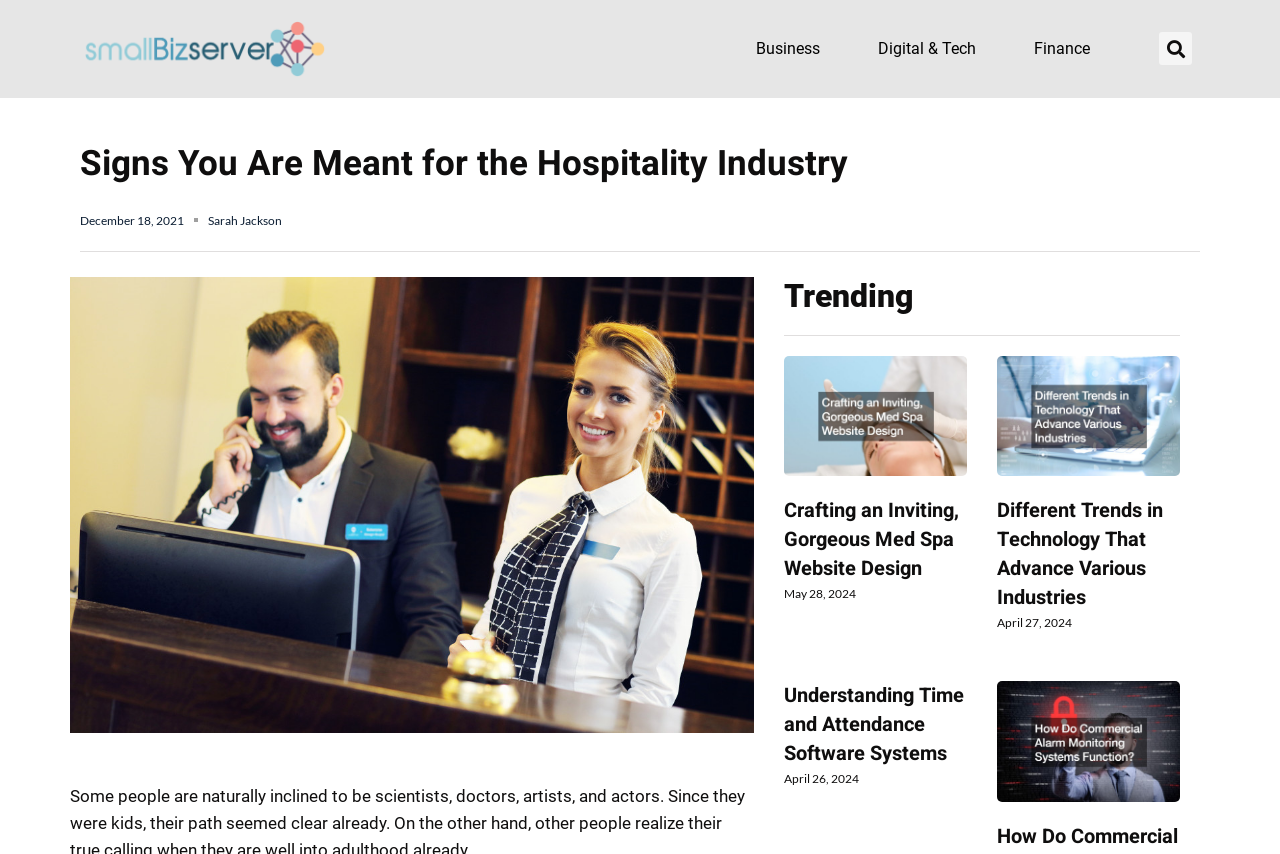Locate the bounding box coordinates of the element you need to click to accomplish the task described by this instruction: "Click on 'Alpine Heating & Air'".

None